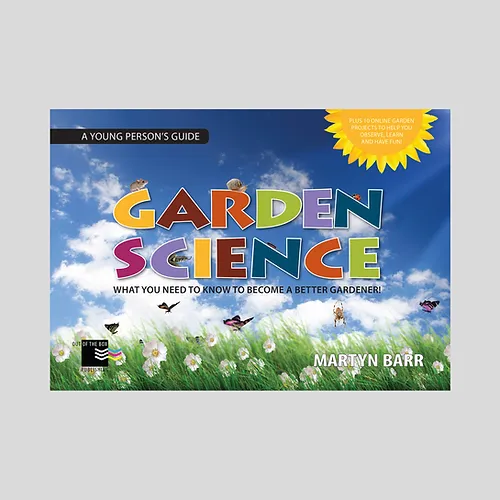Explain in detail what you see in the image.

This vibrant image showcases the cover of "Garden Science," a delightful guide aimed at young gardeners. The book is authored by Martyn Barr, who presents essential gardening knowledge in an engaging and accessible format. The colorful title, "GARDEN SCIENCE," is emblazoned across the top in a playful, multicolored font, reflecting the lively themes of nature and growth. Set against a bright blue sky dotted with fluffy clouds, the cover features cheerful illustrations of various garden creatures and flowers, fostering a sense of appreciation for the natural world. It emphasizes the importance of plants, stating, "WHAT YOU NEED TO KNOW TO BECOME A BETTER GARDENER!" Additionally, a yellow starburst highlights features like online gardening projects, promoting interactive learning and fun. This book aims to inspire young readers to explore gardening and appreciate the environment around them.